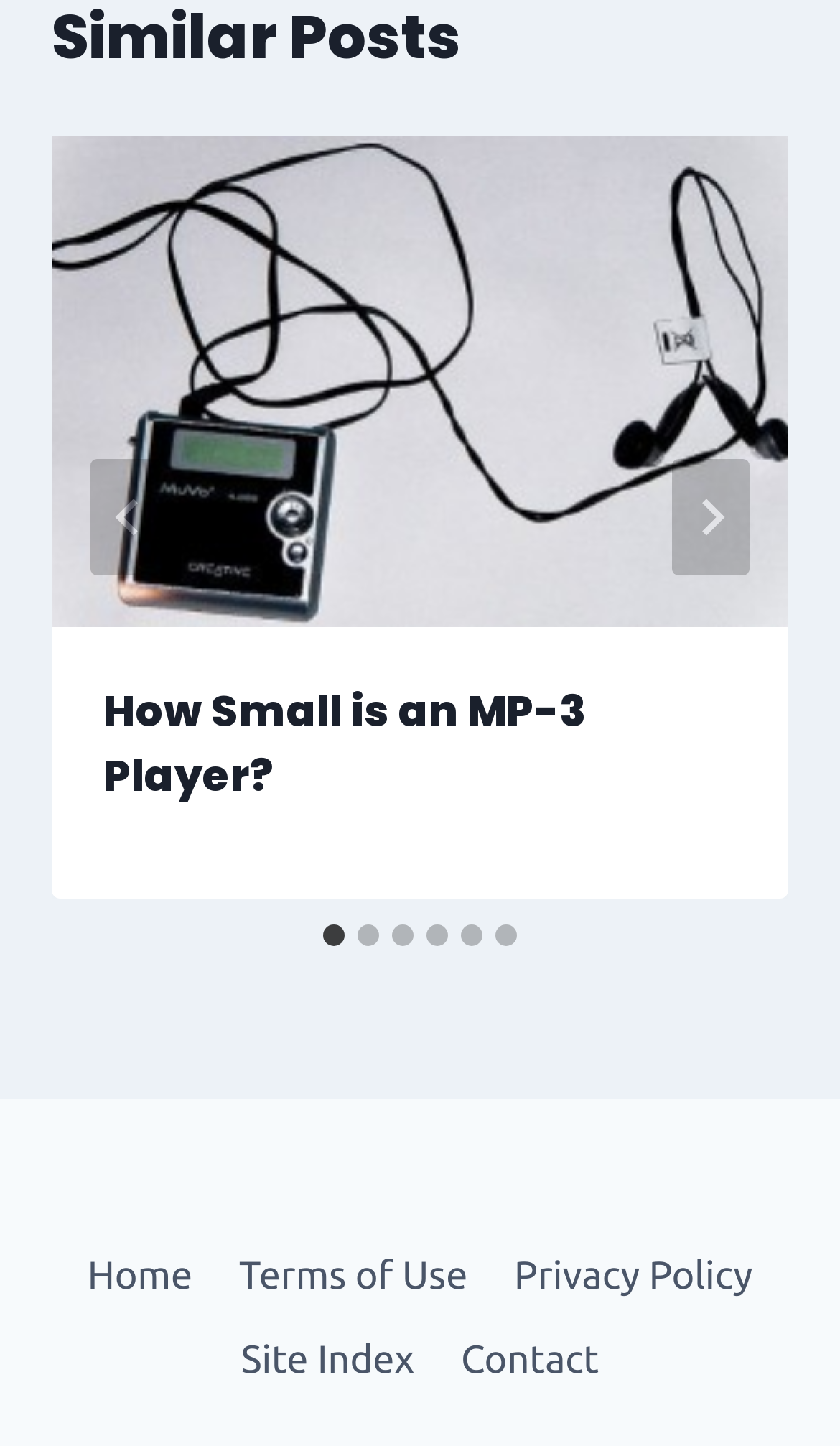What is the current slide number?
Using the image as a reference, give a one-word or short phrase answer.

1